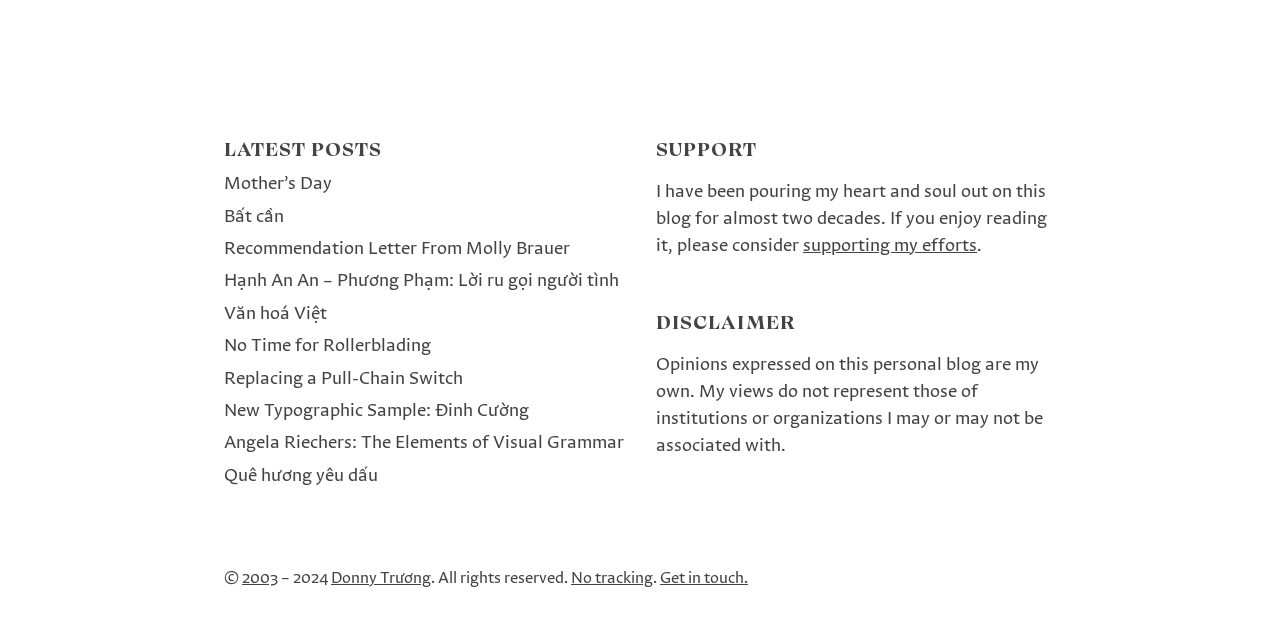Locate the bounding box coordinates of the clickable area to execute the instruction: "Support the blogger's efforts". Provide the coordinates as four float numbers between 0 and 1, represented as [left, top, right, bottom].

[0.627, 0.377, 0.763, 0.405]